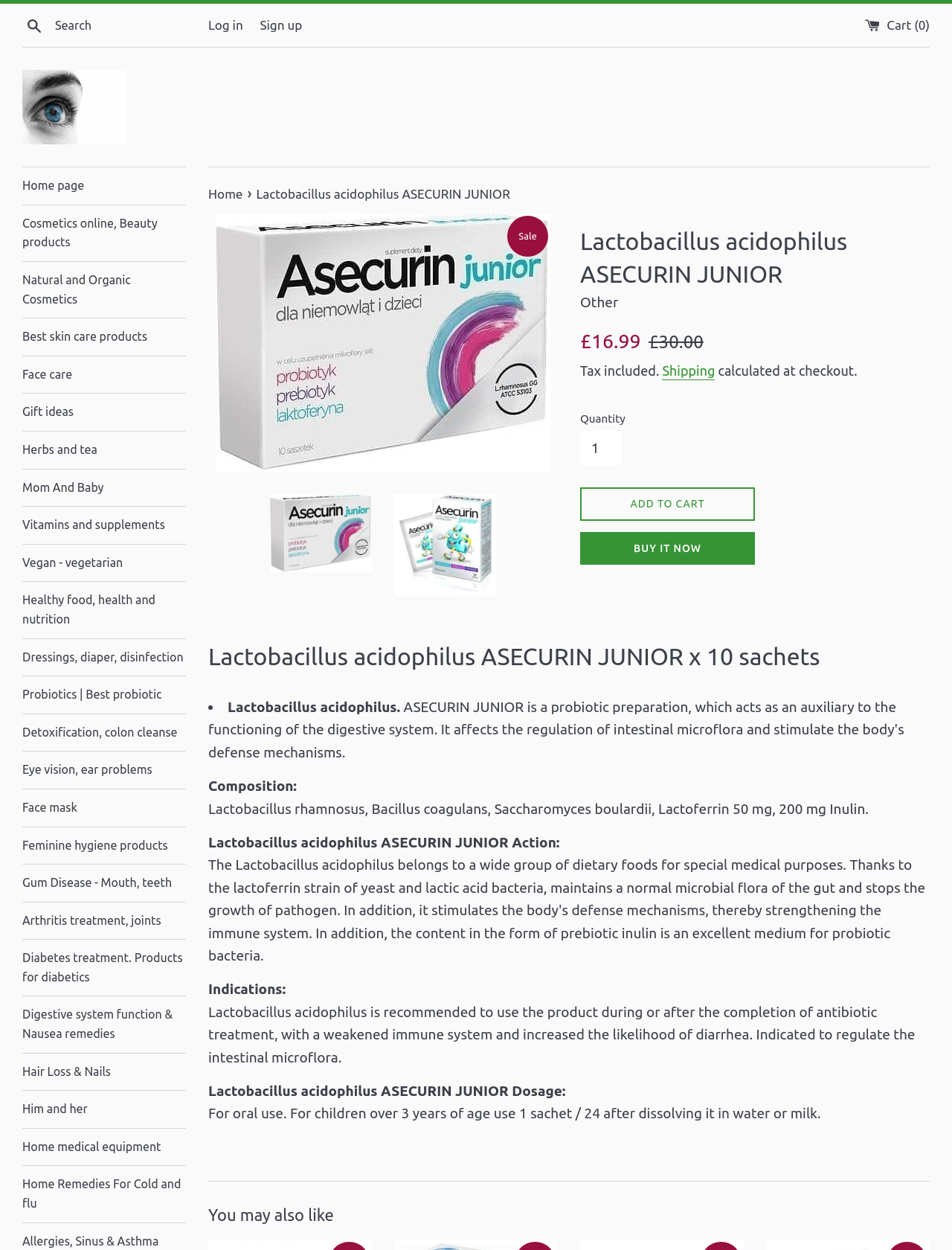Answer the question using only a single word or phrase: 
What is the function of Lactobacillus acidophilus ASECURIN JUNIOR?

Regulate intestinal microflora